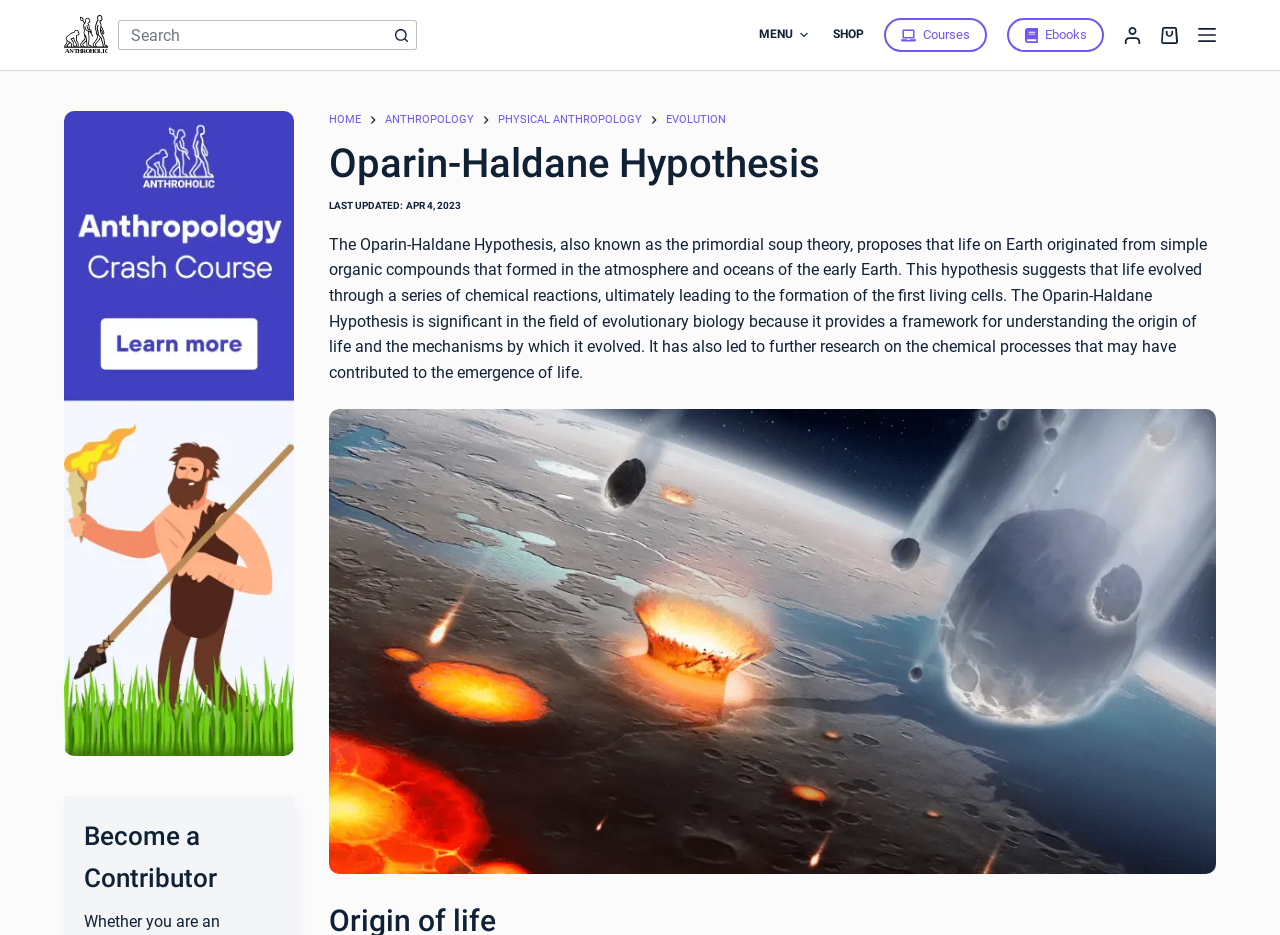Indicate the bounding box coordinates of the element that needs to be clicked to satisfy the following instruction: "Go to the courses page". The coordinates should be four float numbers between 0 and 1, i.e., [left, top, right, bottom].

[0.691, 0.019, 0.771, 0.056]